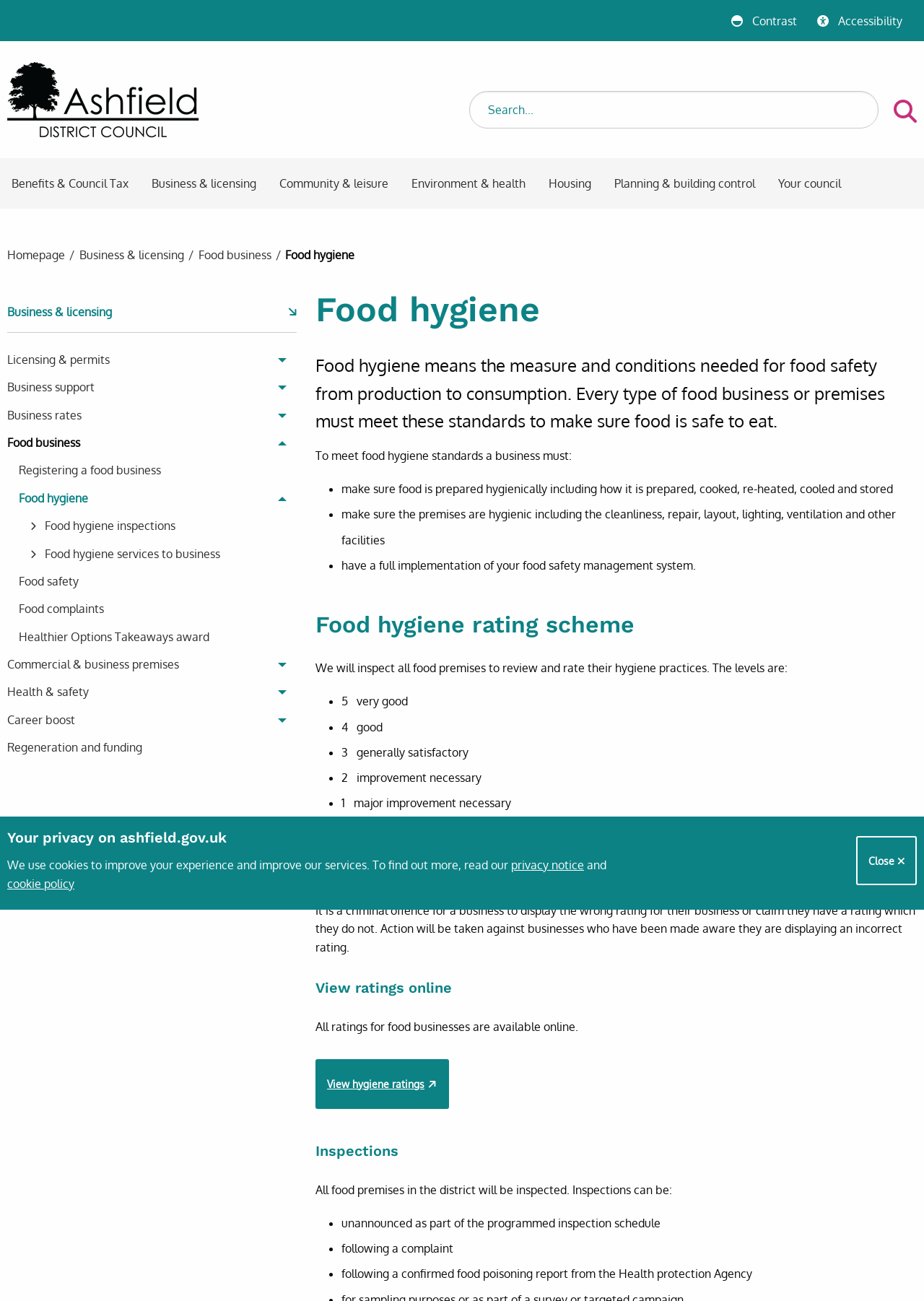How many links are in the breadcrumb navigation?
Make sure to answer the question with a detailed and comprehensive explanation.

In the breadcrumb navigation, there are 3 links: 'Return to: Homepage', 'Return to: Business & licensing', and 'Return to: Food business'.